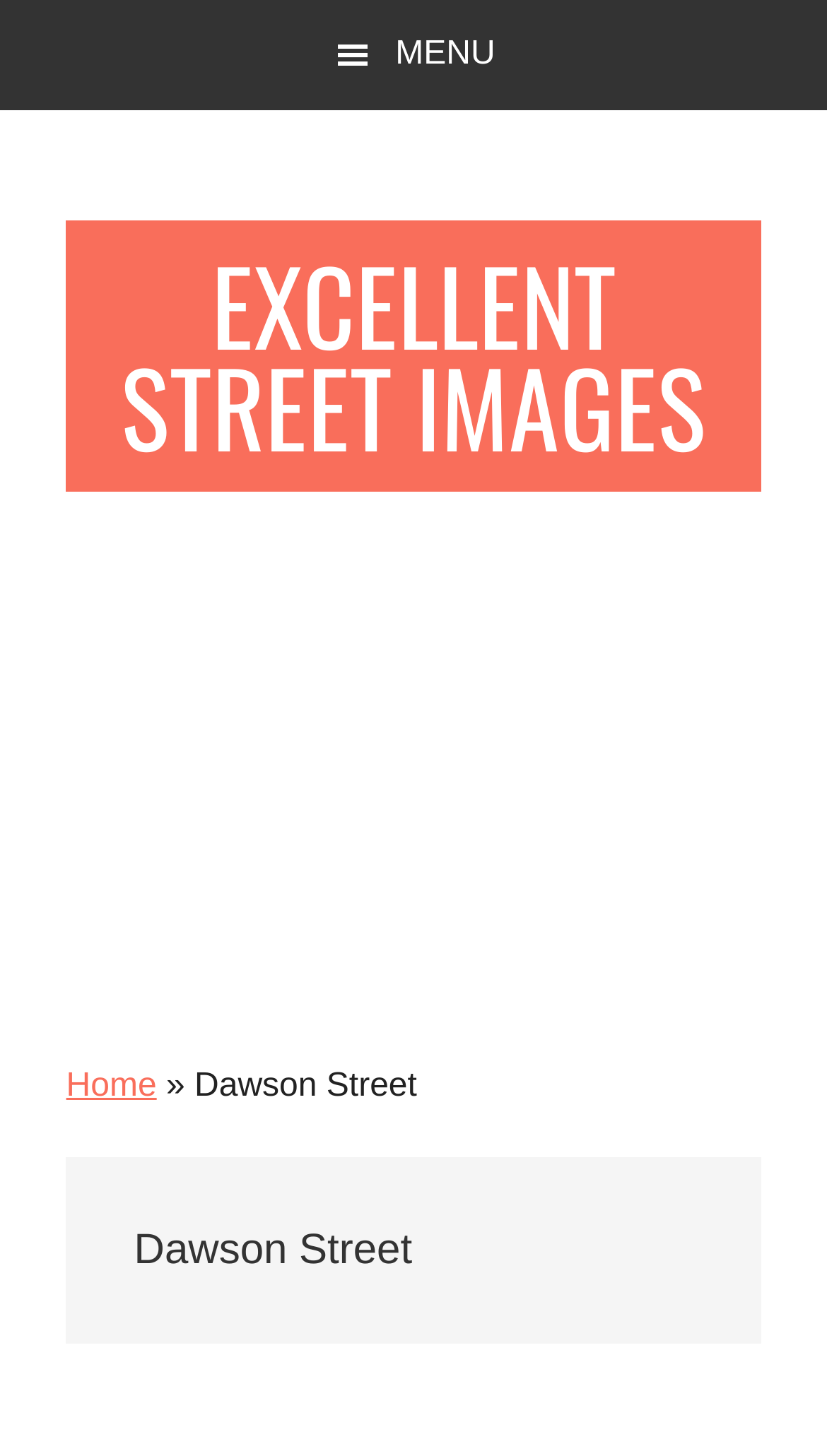How many levels of navigation are there?
Please use the image to deliver a detailed and complete answer.

I found a link with the text 'Home' and a StaticText element with the text 'Dawson Street' which are two levels of navigation. The first level is the main menu item 'Home' and the second level is the sub-menu item 'Dawson Street'.